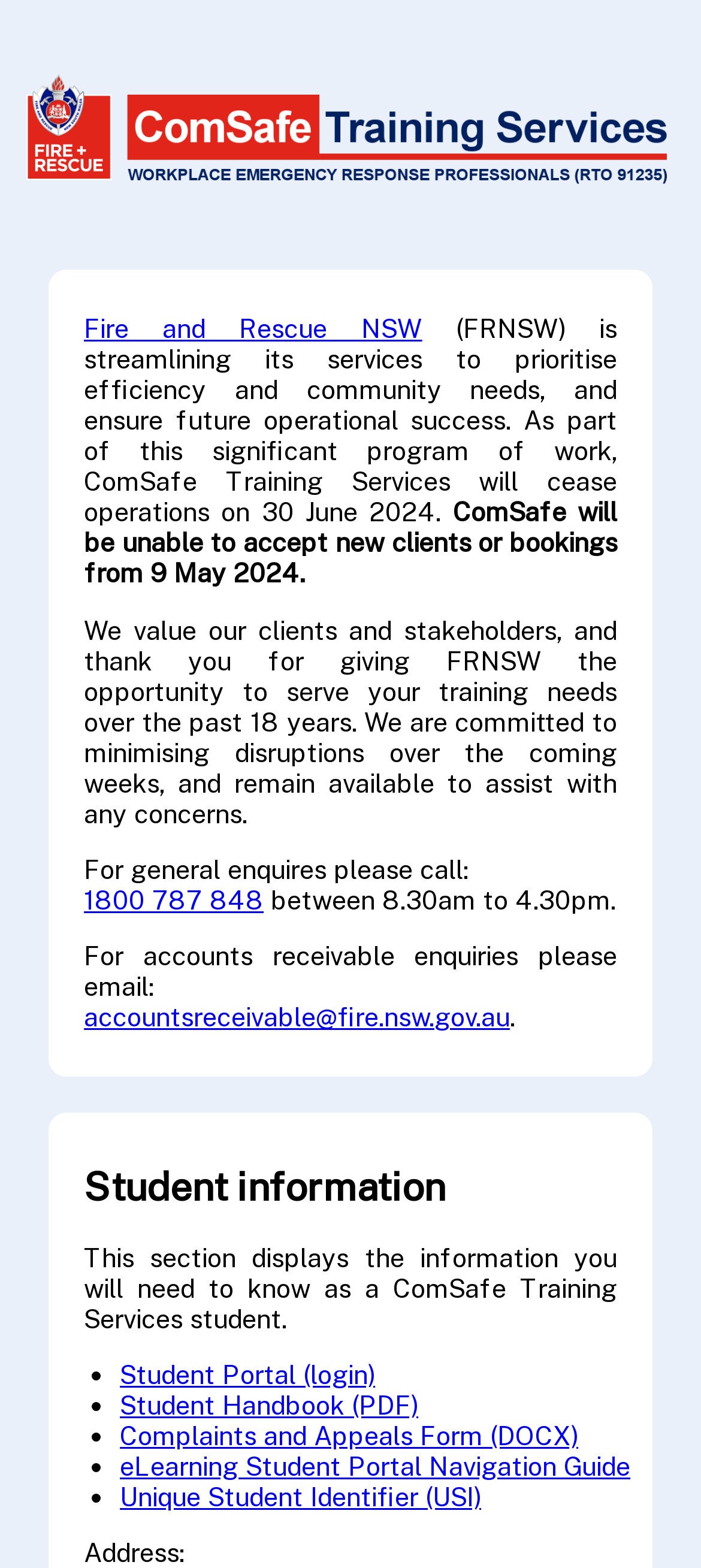What is the deadline for ComSafe to accept new clients or bookings?
Answer the question with as much detail as you can, using the image as a reference.

According to the webpage, ComSafe Training Services will be unable to accept new clients or bookings from 9 May 2024, as part of their ceasing operations on 30 June 2024.